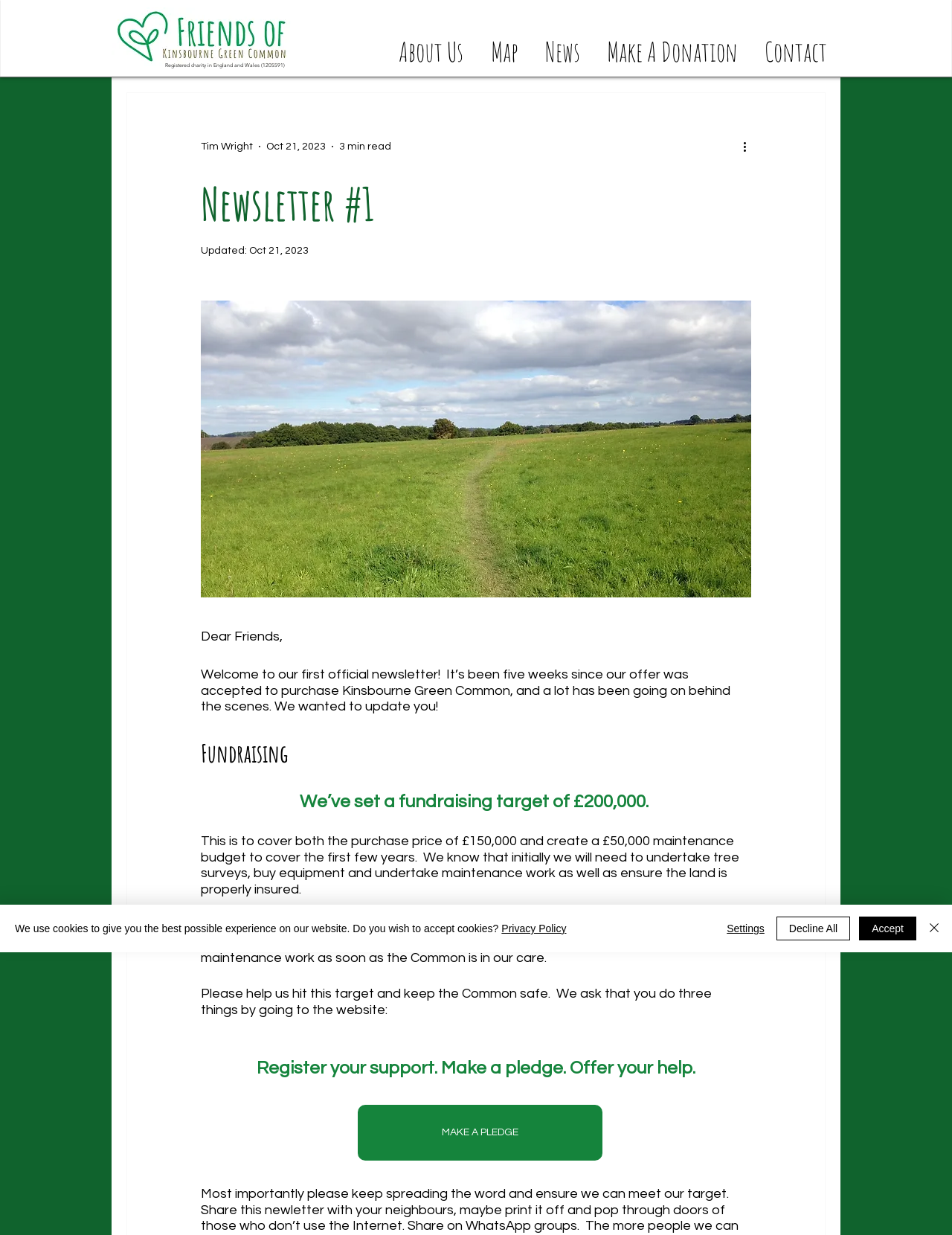How many local residents have pledged money so far?
Offer a detailed and full explanation in response to the question.

I found the number of local residents who have pledged money by reading the StaticText element with the text 'So far, over 40 local residents have most generously pledged £131,000...'.